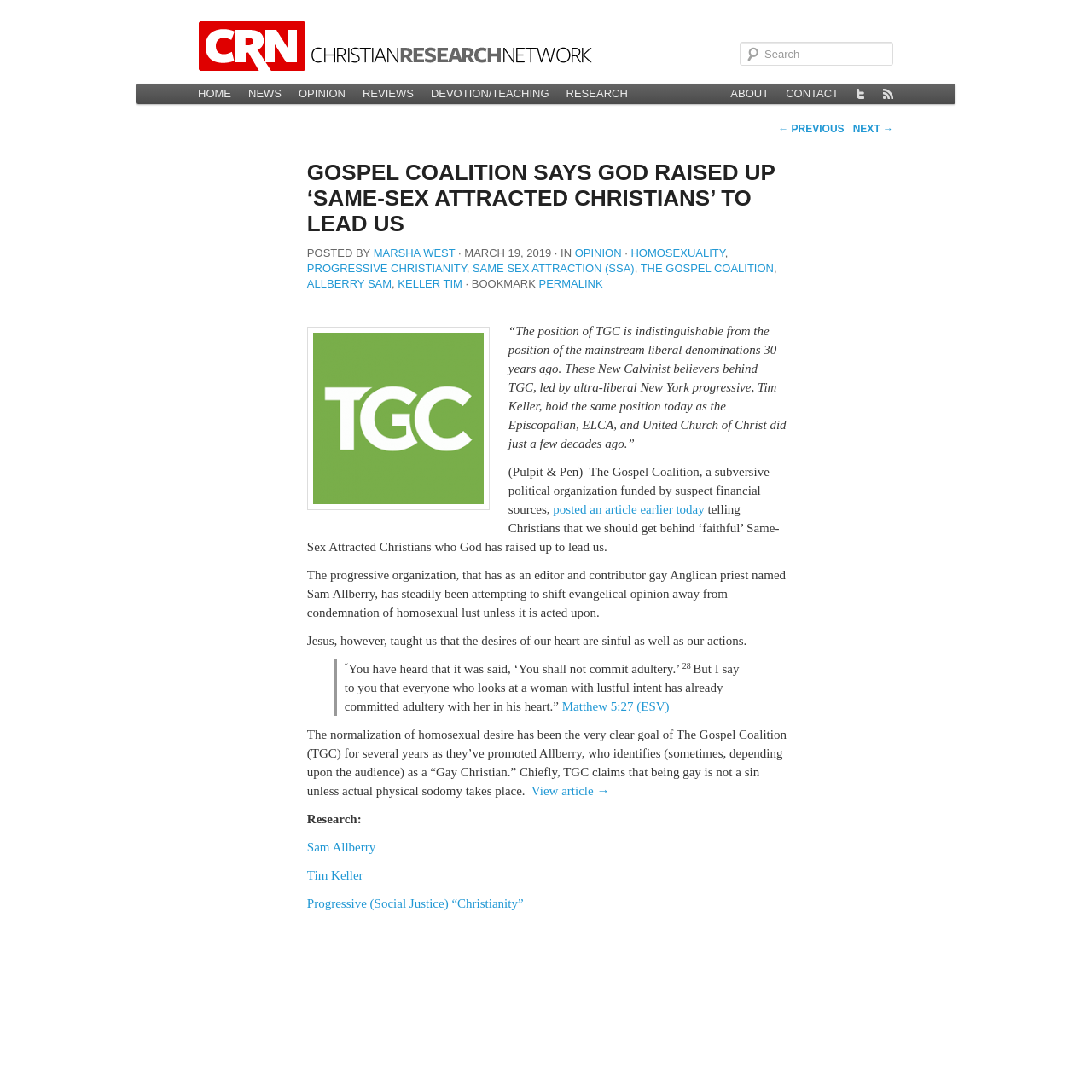Based on the image, provide a detailed response to the question:
What is the topic of the article?

I determined the answer by analyzing the content of the article, which discusses the Gospel Coalition's stance on same-sex attraction and its relation to Christianity. The topic is clearly about homosexuality and its intersection with Christianity.